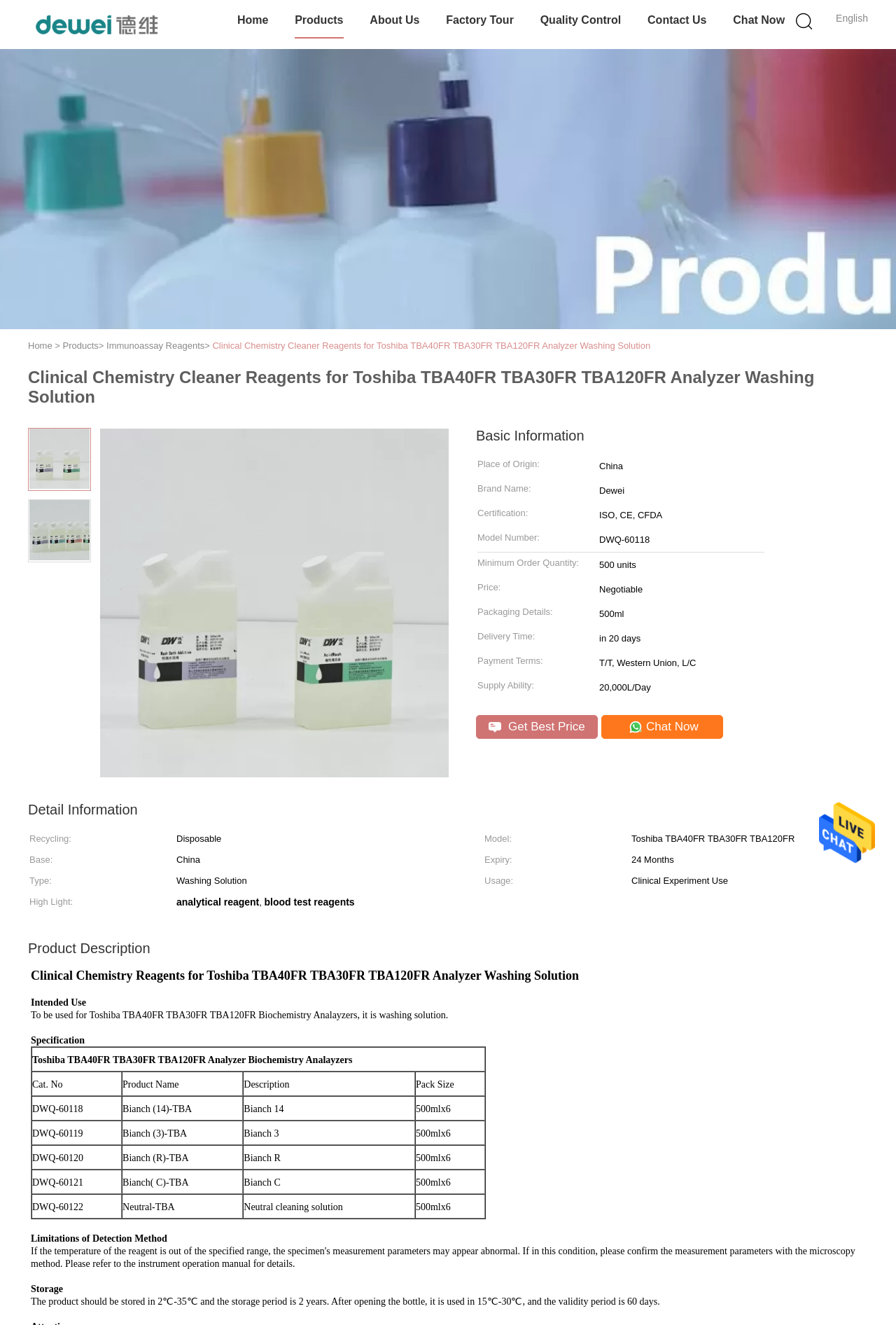What is the certification of the product?
Please provide a comprehensive and detailed answer to the question.

The certification of the product can be found in the table under 'Basic Information' section, where it is specified as 'ISO, CE, CFDA'.